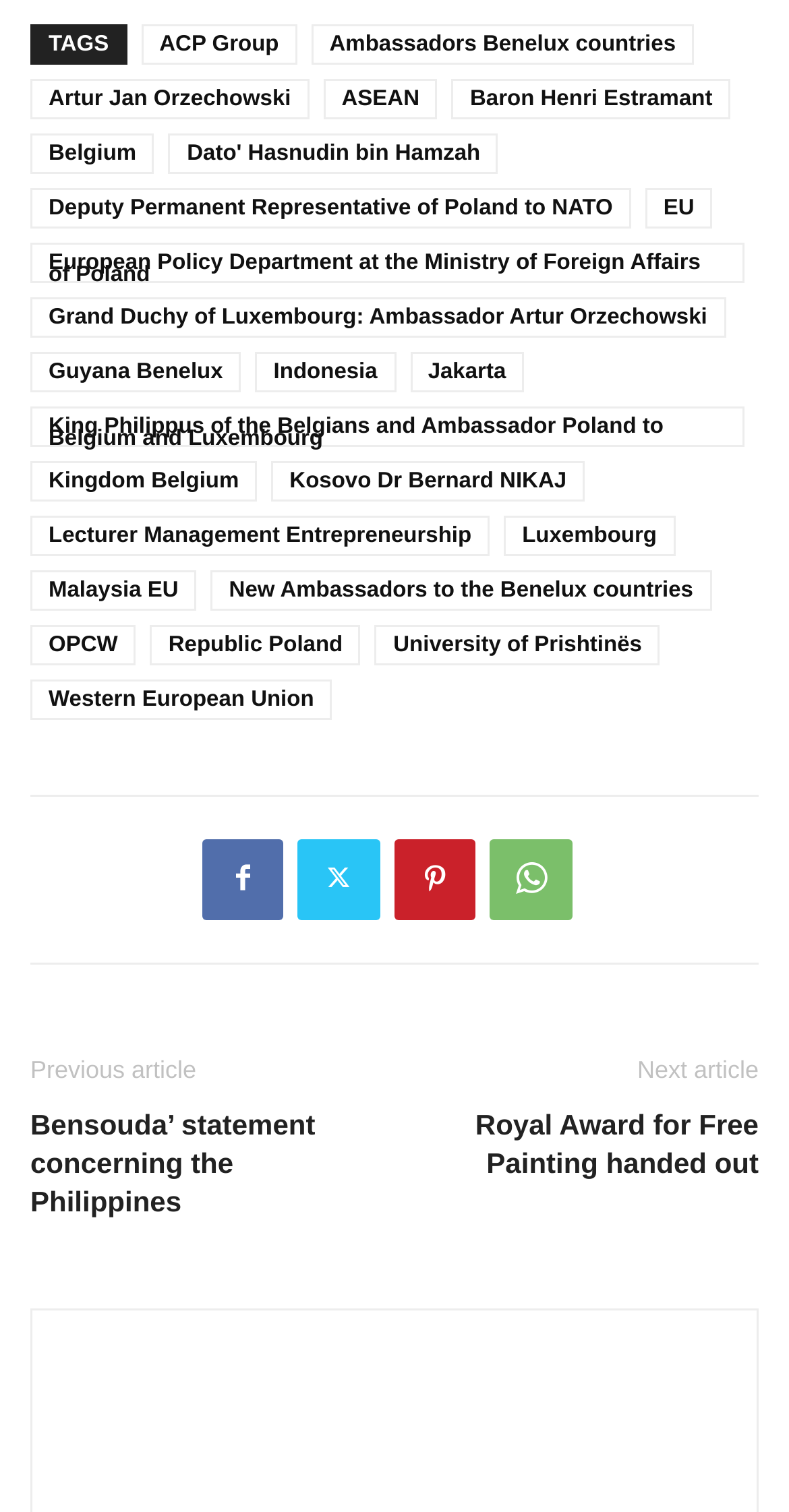What is the first link on the webpage?
Refer to the screenshot and answer in one word or phrase.

ACP Group